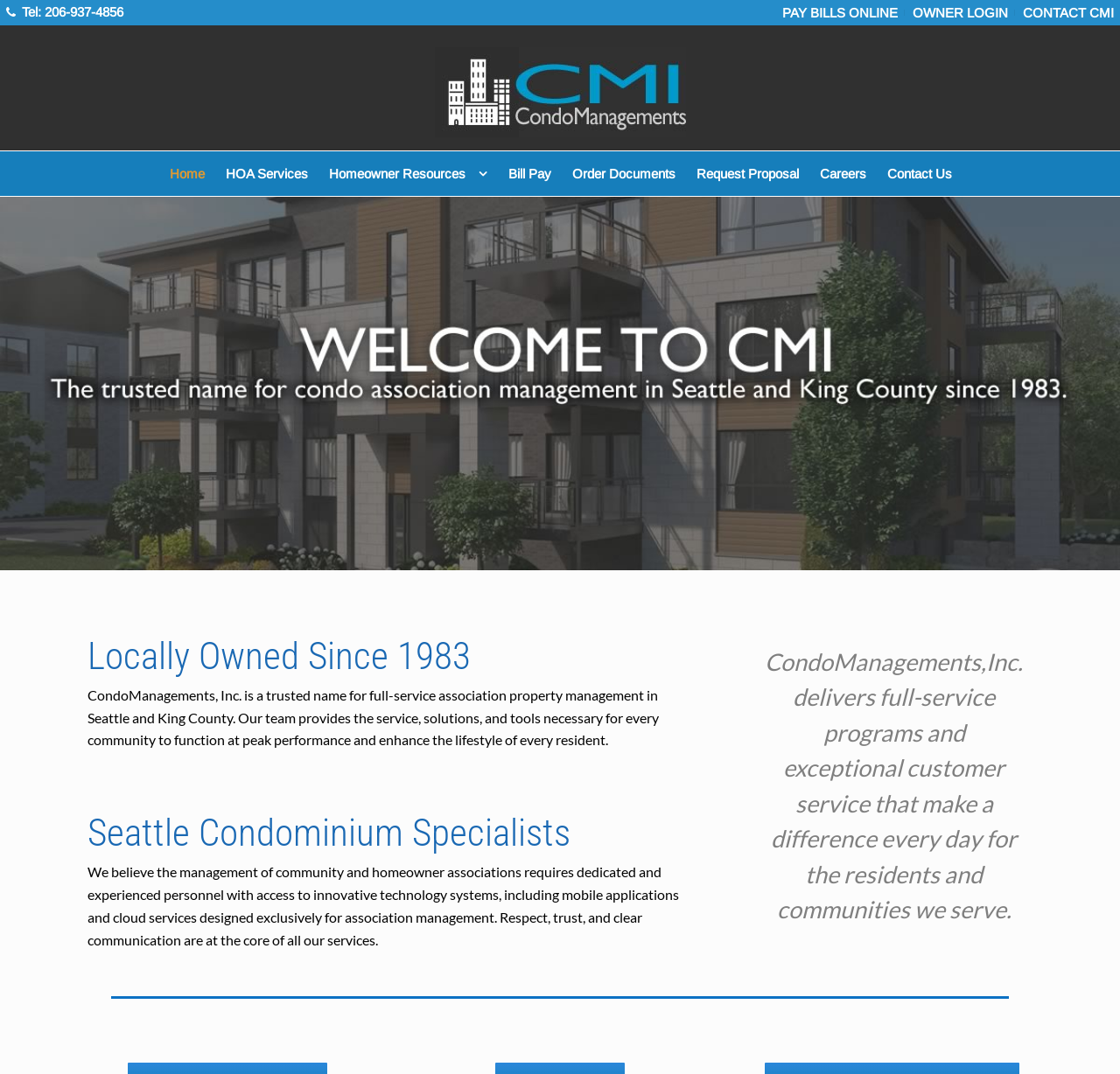Locate the bounding box of the UI element based on this description: "parent_node: Skip to navigation". Provide four float numbers between 0 and 1 as [left, top, right, bottom].

[0.118, 0.044, 0.882, 0.128]